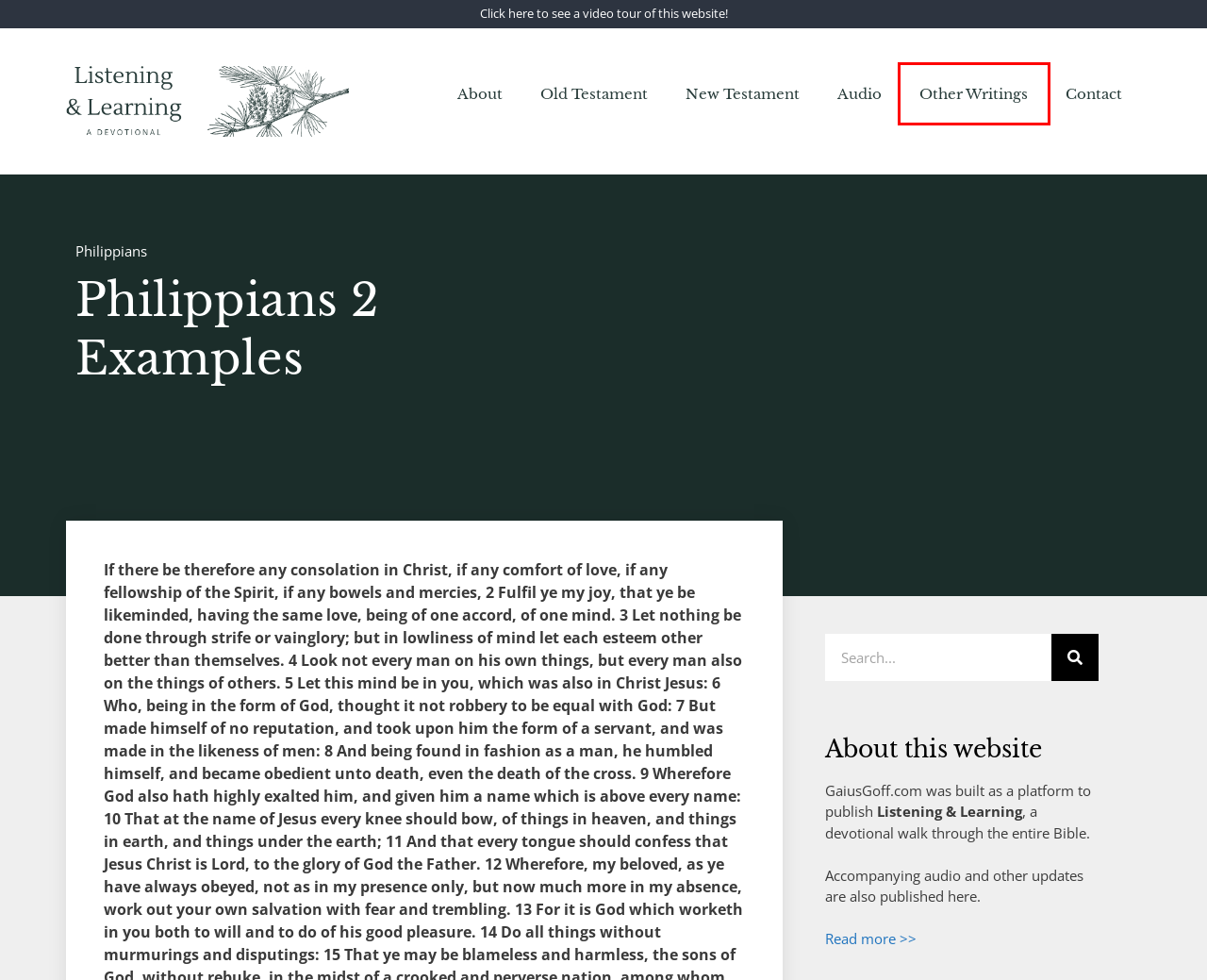Given a screenshot of a webpage with a red bounding box around an element, choose the most appropriate webpage description for the new page displayed after clicking the element within the bounding box. Here are the candidates:
A. Philippians Archives - Listening & Learning
B. New Testament Archive - Listening & Learning
C. Old Testament Archive - Listening & Learning
D. Podcast Archives - Listening & Learning
E. Get Started - Listening & Learning
F. About - Listening & Learning
G. Other Writings - Listening & Learning
H. Contact - Listening & Learning

G